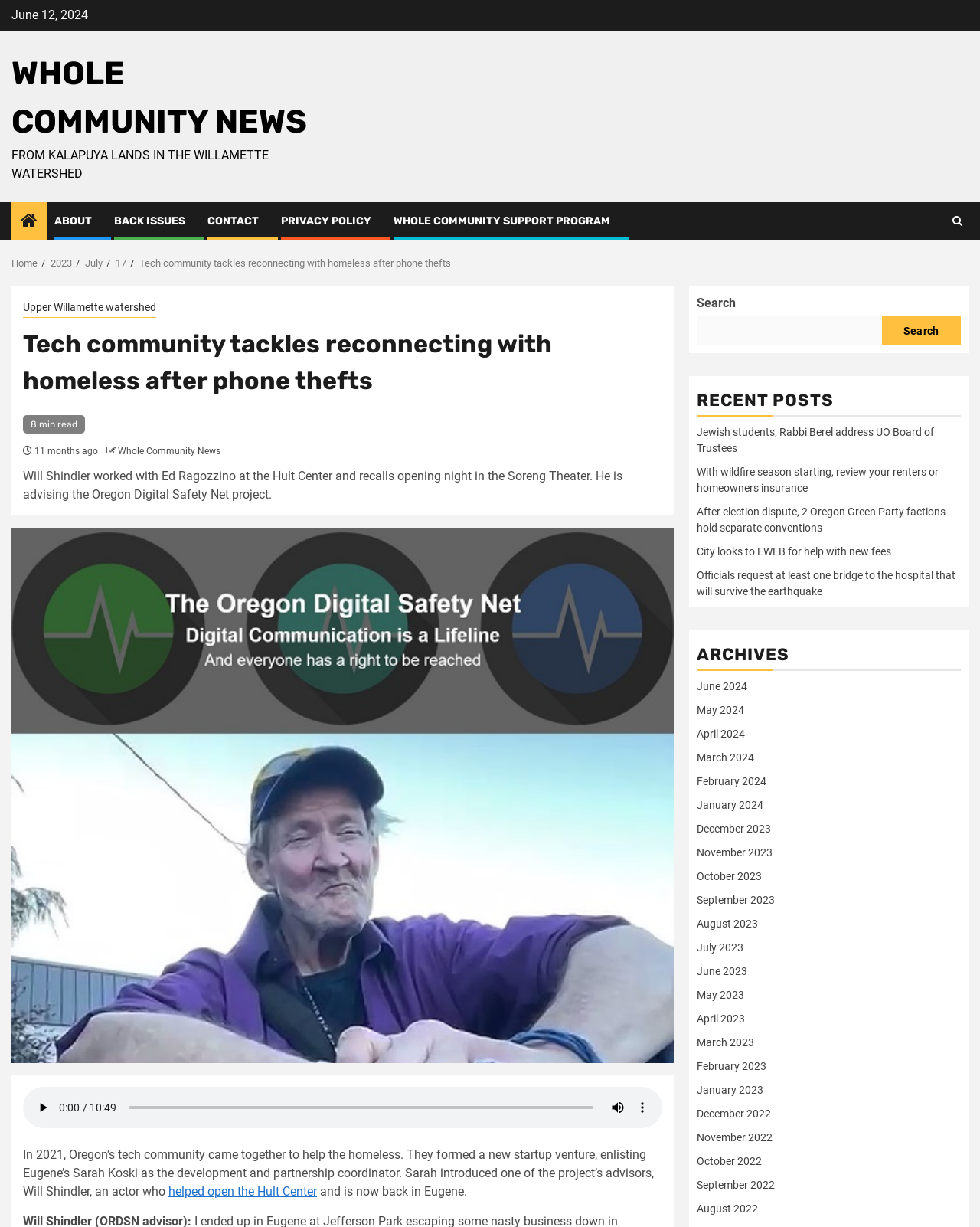Who is the development and partnership coordinator?
With the help of the image, please provide a detailed response to the question.

In the article, it is mentioned that 'Sarah Koski as the development and partnership coordinator' was introduced by Will Shindler, an actor who helped open the Hult Center.